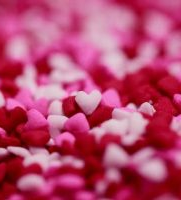What does the assortment of colors and shapes invite viewers to?
Could you answer the question with a detailed and thorough explanation?

According to the caption, the assortment of colors and shapes invites viewers to indulge in a sense of whimsy, which means to engage in a playful and fanciful mood.